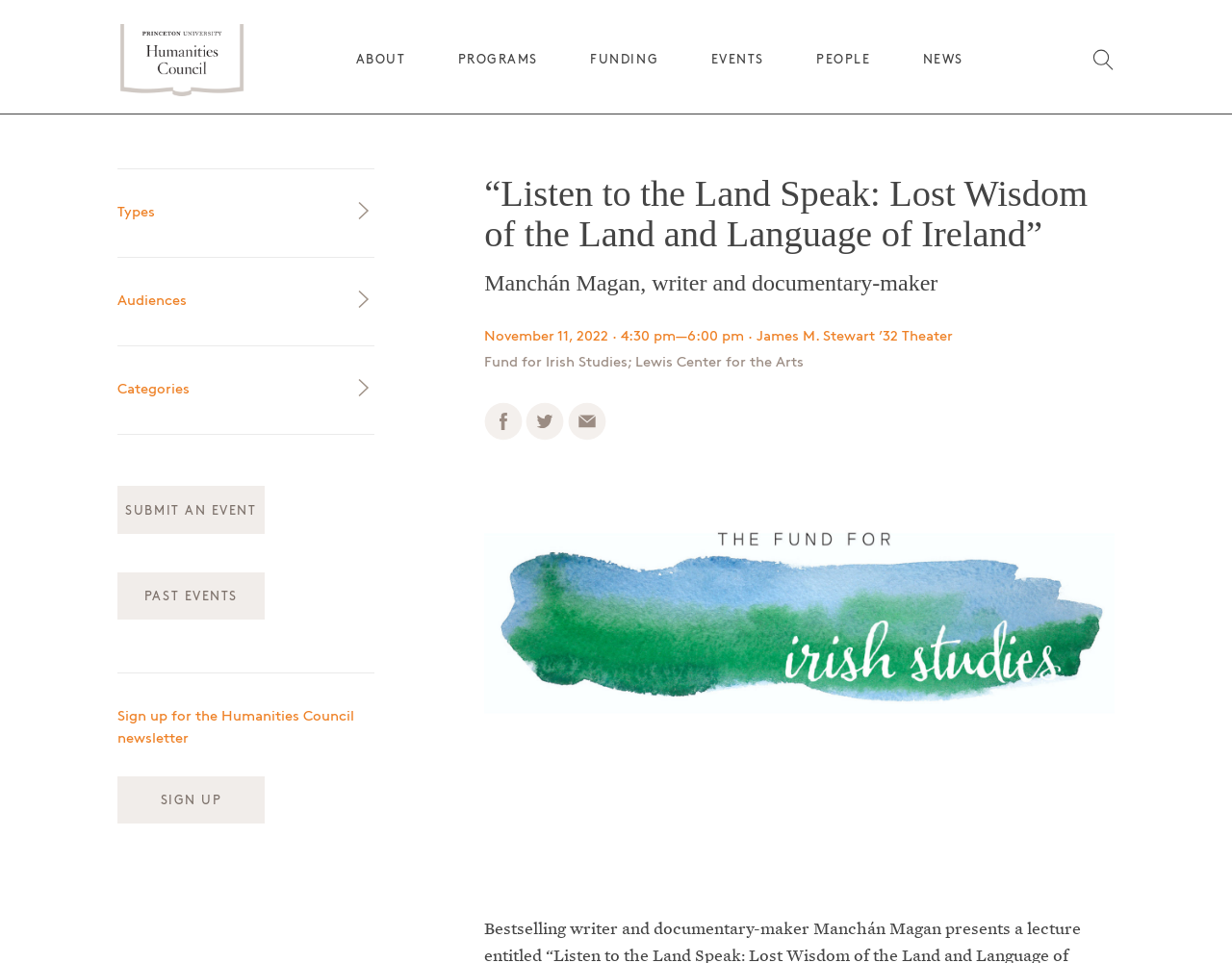Locate the bounding box coordinates of the clickable part needed for the task: "View the ABOUT page".

[0.289, 0.056, 0.329, 0.069]